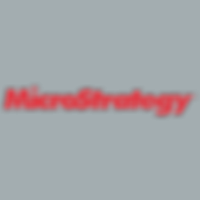Give a one-word or short phrase answer to the question: 
What is the font color of the logo?

Red